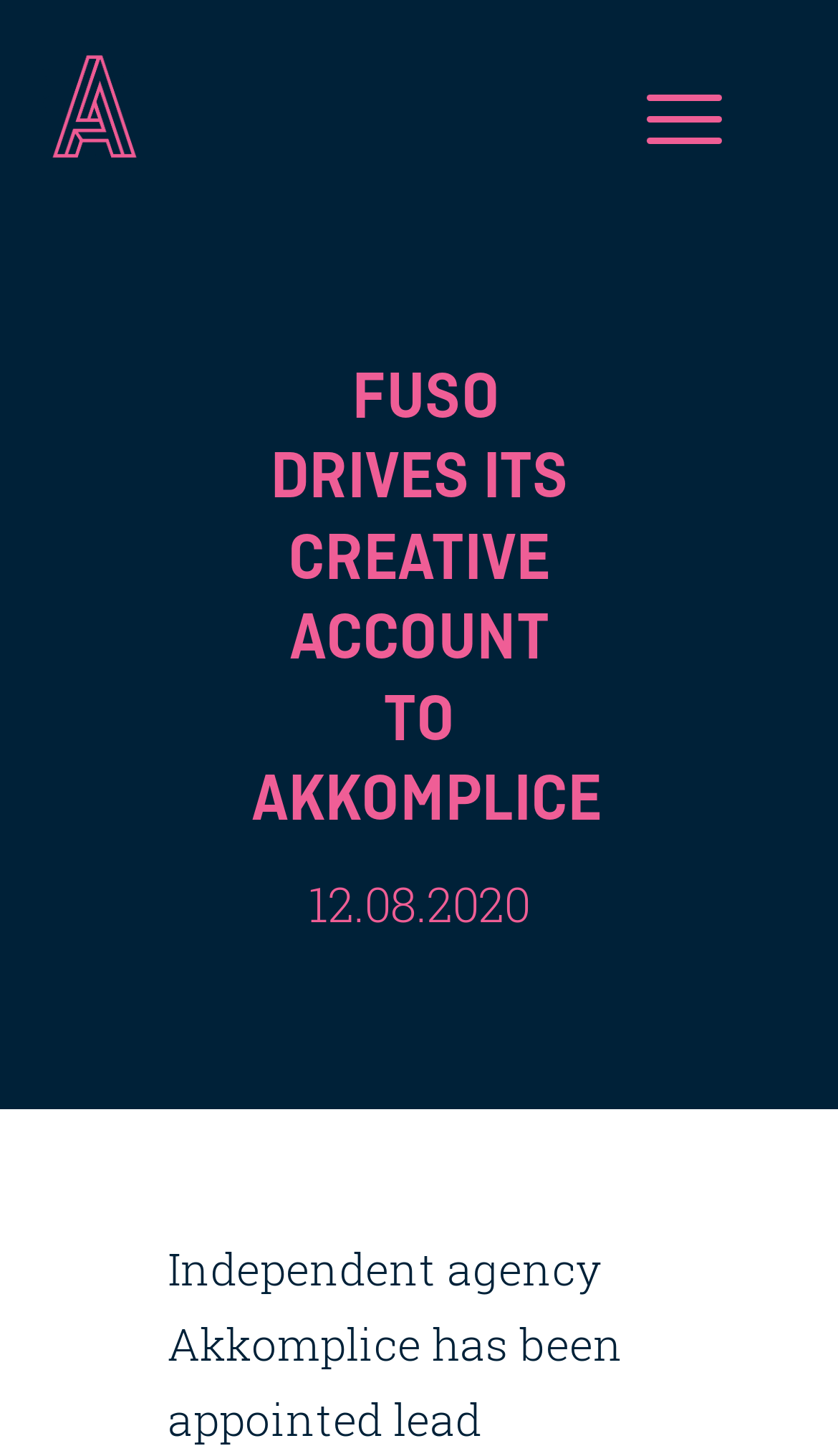What is the date mentioned on the webpage?
Ensure your answer is thorough and detailed.

The date '12.08.2020' is mentioned on the webpage as a static text element.